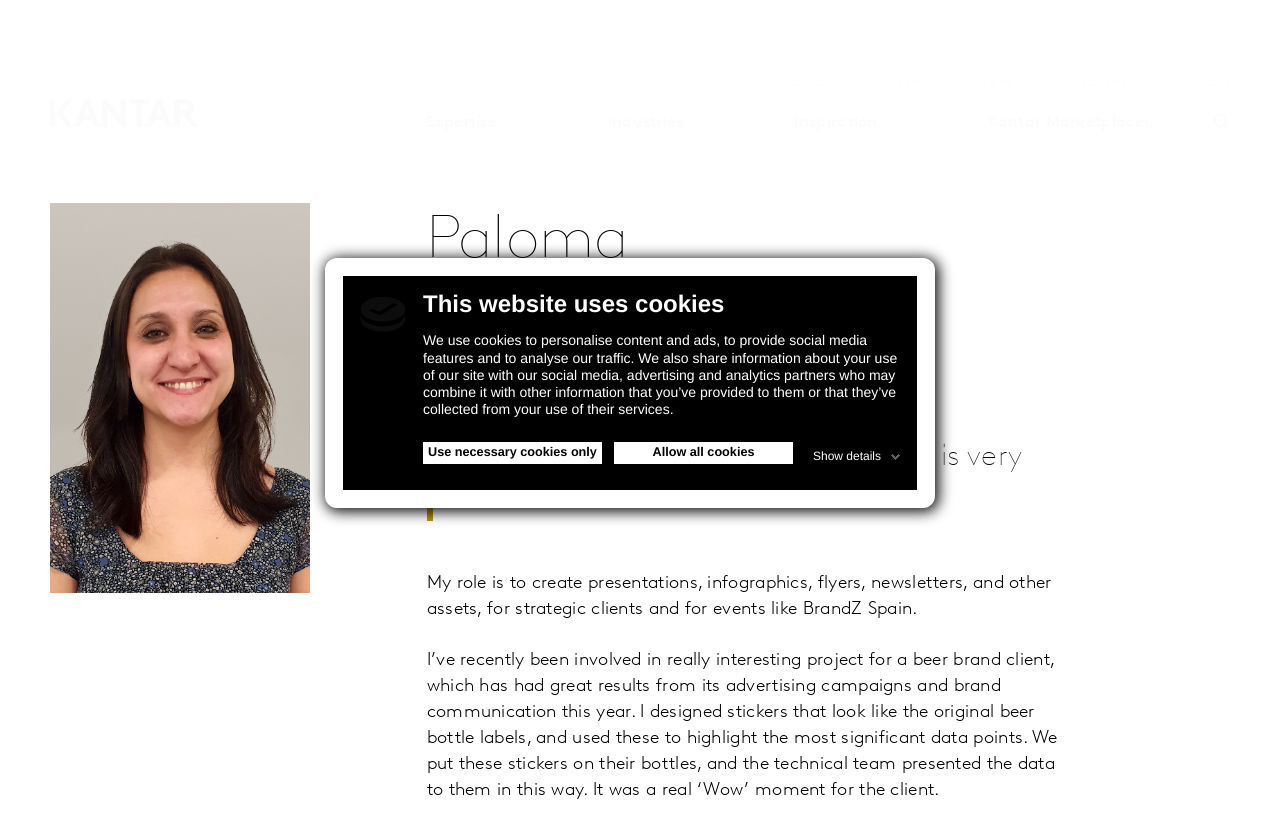Answer briefly with one word or phrase:
How many tabs are there in the webpage?

3